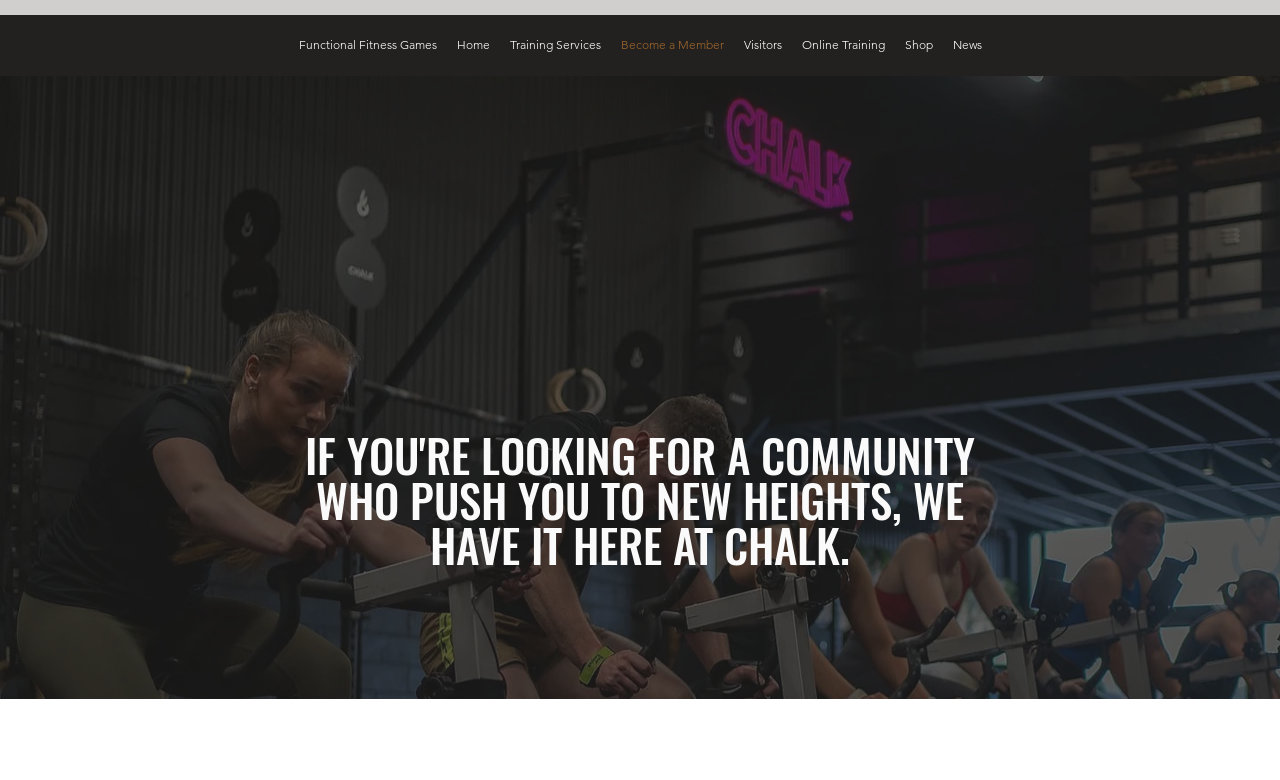Can you show the bounding box coordinates of the region to click on to complete the task described in the instruction: "Go to the Home page"?

[0.349, 0.038, 0.39, 0.077]